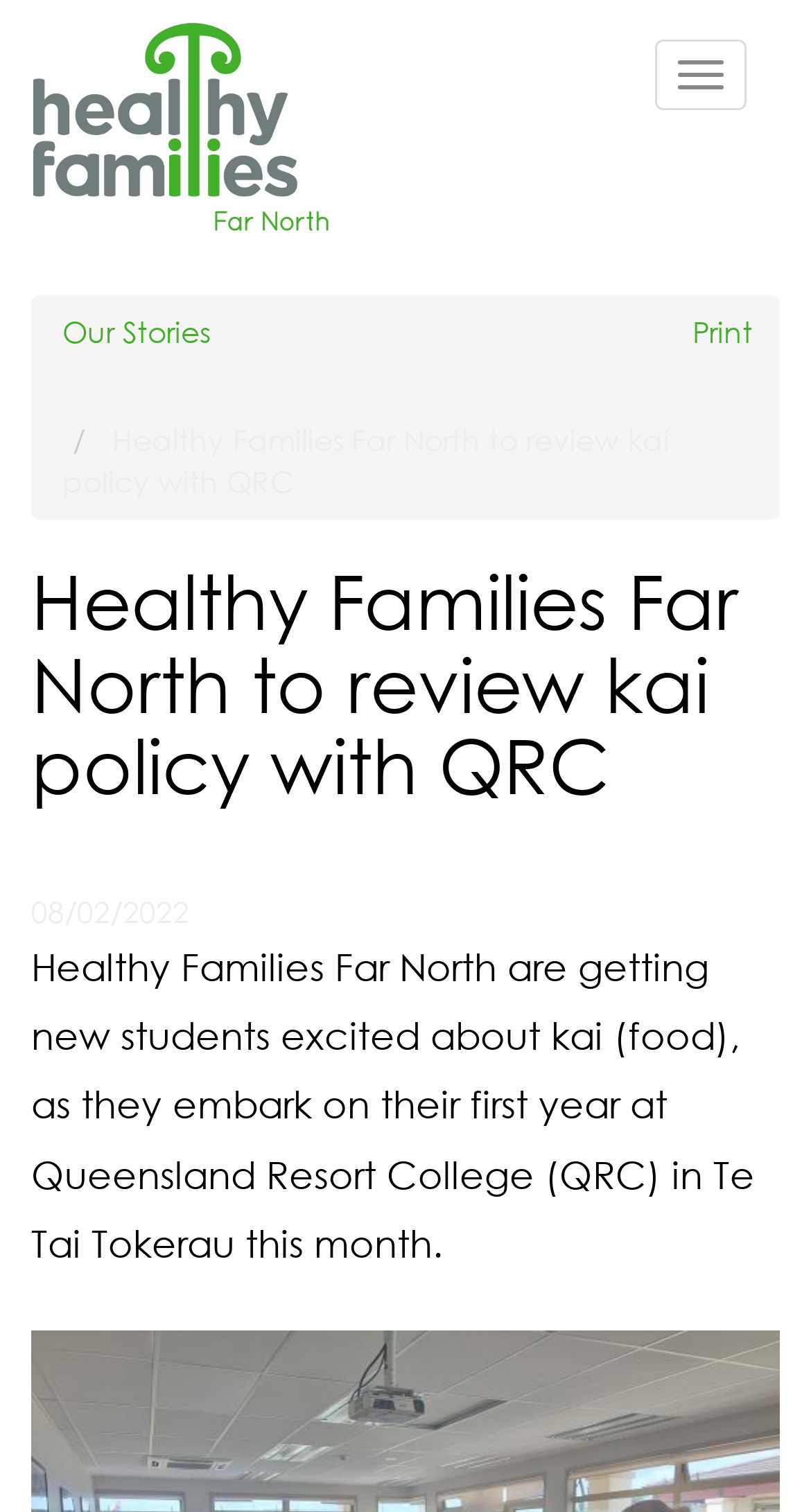What can be done with the webpage content?
Please ensure your answer is as detailed and informative as possible.

The option to print the webpage content can be found in the link 'Print' at the top of the webpage.